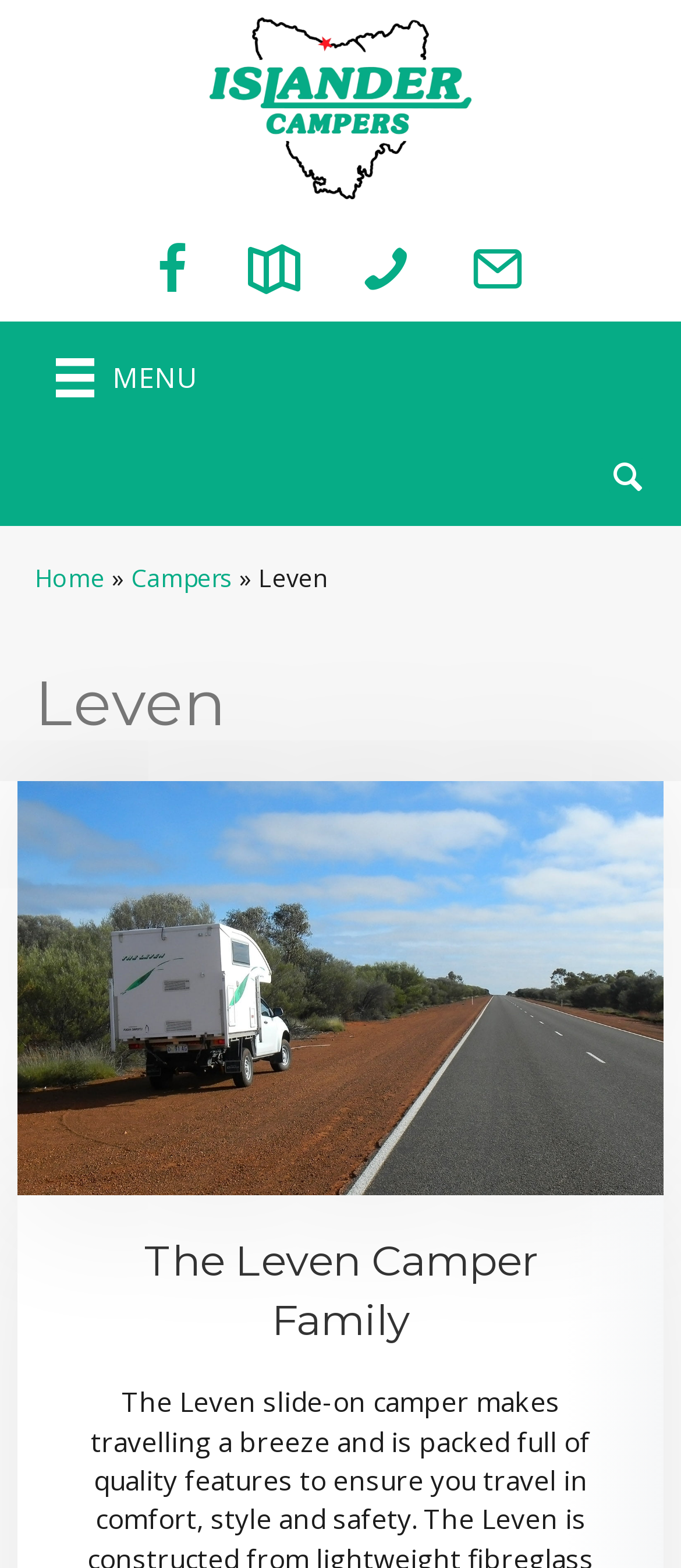Predict the bounding box for the UI component with the following description: "Home".

[0.051, 0.357, 0.154, 0.378]